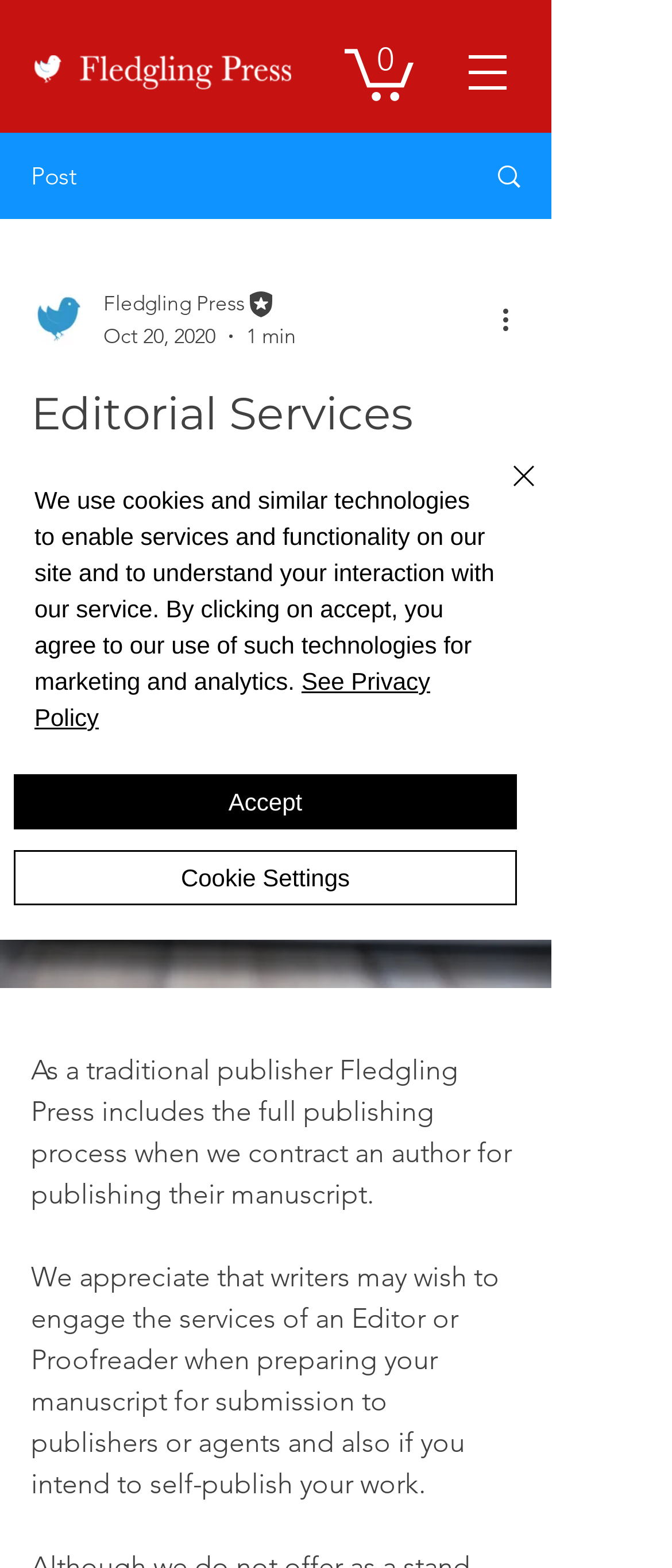Create a detailed narrative describing the layout and content of the webpage.

The webpage is about Editorial Services offered by Fledgling Press, a traditional publisher. At the top left corner, there is a logo of Fledgling Press, an image of a bird in flight. Next to the logo, there is a navigation menu button. On the top right corner, there is a cart icon with a link to view the cart contents.

Below the navigation menu, there is a section dedicated to a writer, featuring their picture, name, and a brief description. The writer's picture is positioned on the left, with their name "Fledgling Press Editor" and a generic label "Oct 20, 2020" and "1 min" on the right. There is also a "More actions" button below the writer's picture.

The main content of the webpage is divided into three paragraphs. The first paragraph explains that Fledgling Press has received requests for Editorial Services such as Copy Editing and Proofreading. The second paragraph describes the full publishing process that Fledgling Press offers when contracting an author. The third paragraph discusses the services of an Editor or Proofreader for writers preparing their manuscripts for submission or self-publishing.

At the bottom of the page, there is a cookie policy alert that informs users about the use of cookies and similar technologies on the site. The alert includes links to "See Privacy Policy" and buttons to "Accept" or adjust "Cookie Settings". There is also a "Close" button to dismiss the alert.